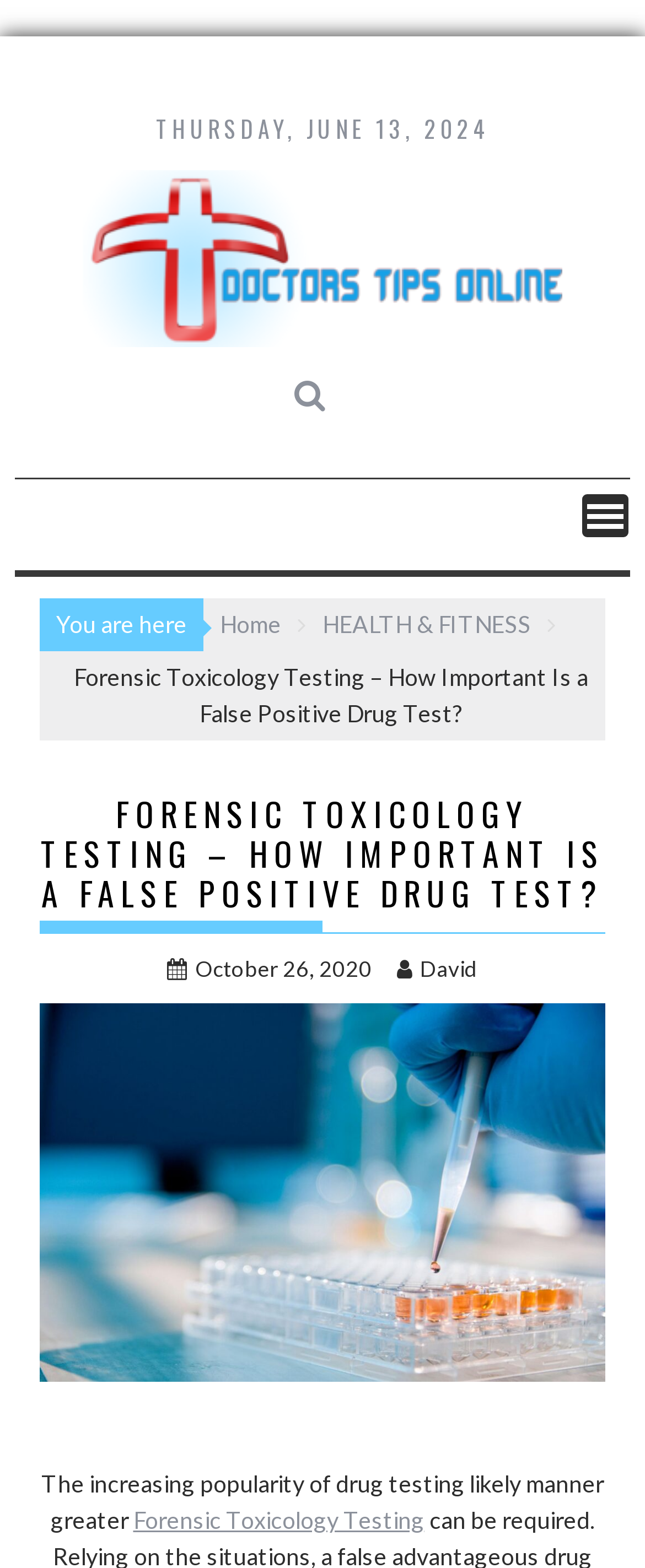Answer the question using only one word or a concise phrase: What is the website's name?

Doctors Tips Online